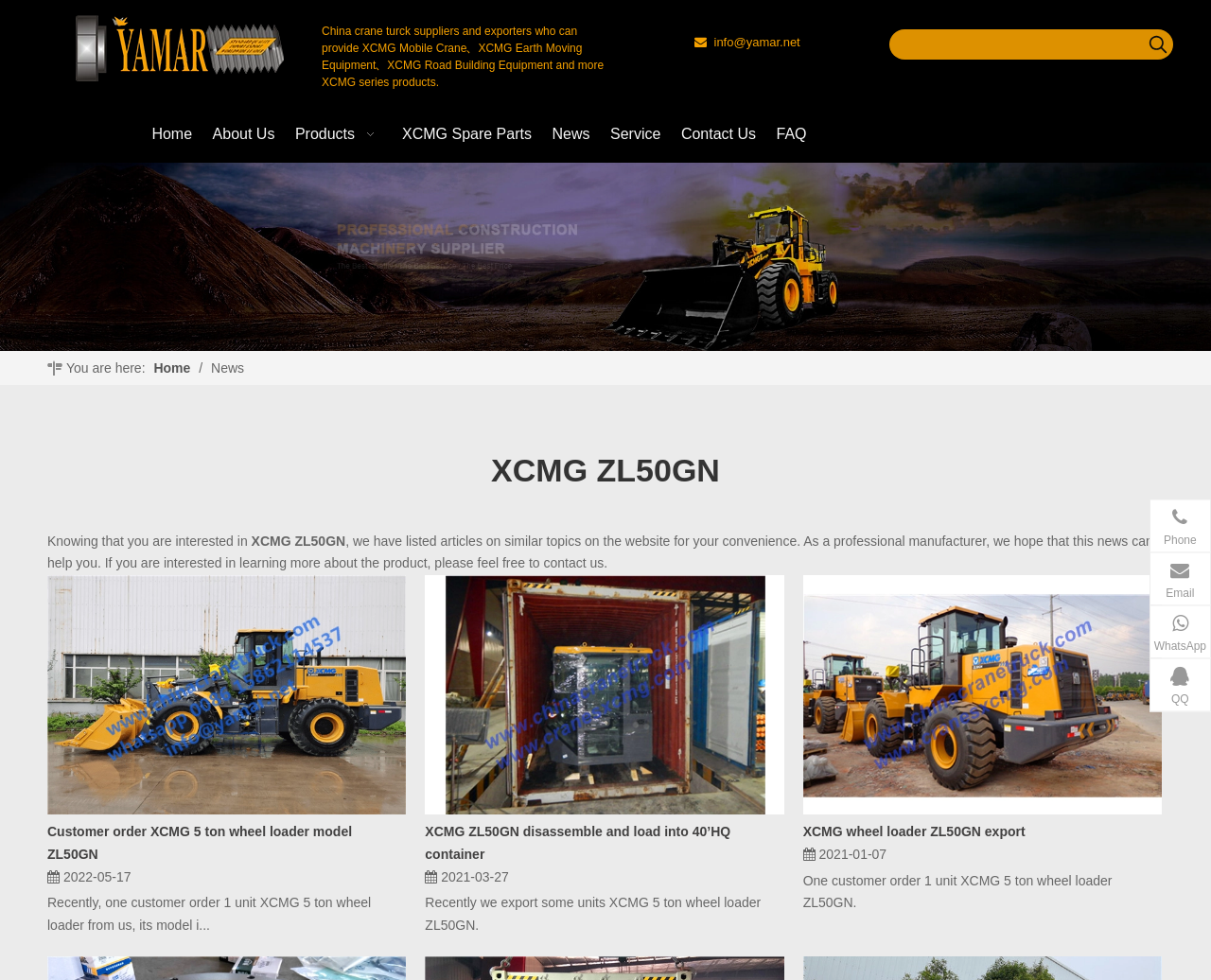Find the bounding box coordinates of the element to click in order to complete this instruction: "Read news about XCMG ZL50GN". The bounding box coordinates must be four float numbers between 0 and 1, denoted as [left, top, right, bottom].

[0.039, 0.509, 0.961, 0.568]